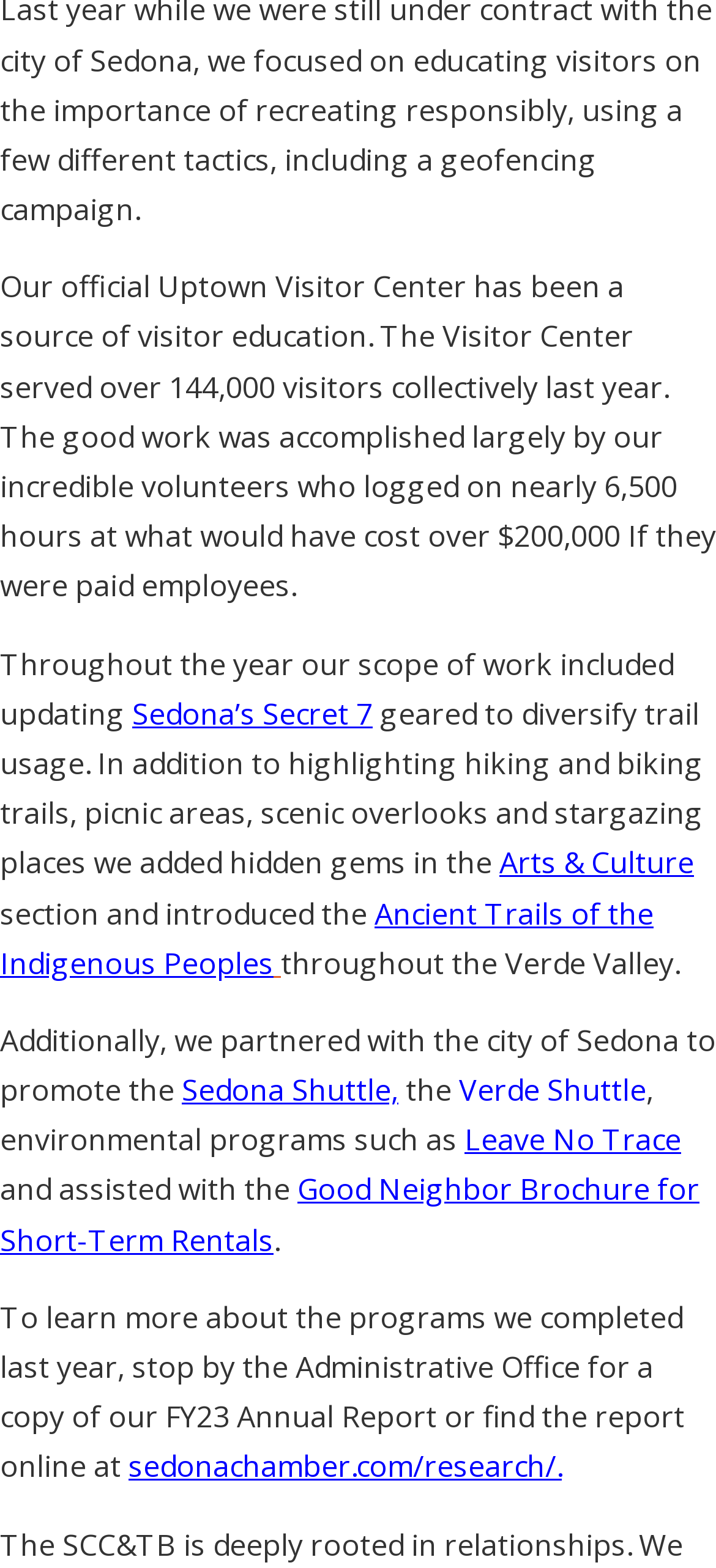Please identify the bounding box coordinates of the area I need to click to accomplish the following instruction: "Check out the Sedona Shuttle".

[0.254, 0.682, 0.556, 0.708]